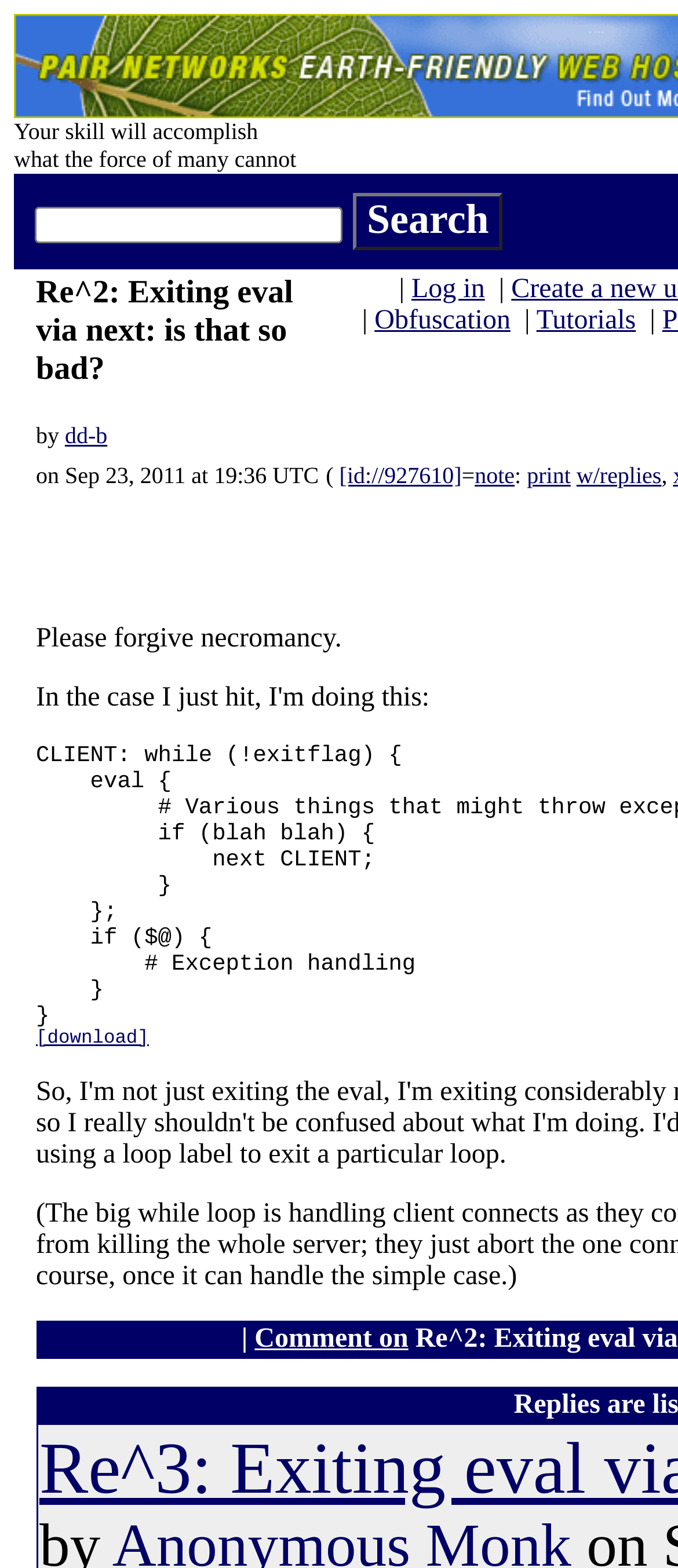Please specify the coordinates of the bounding box for the element that should be clicked to carry out this instruction: "Log in to the account". The coordinates must be four float numbers between 0 and 1, formatted as [left, top, right, bottom].

[0.607, 0.175, 0.715, 0.194]